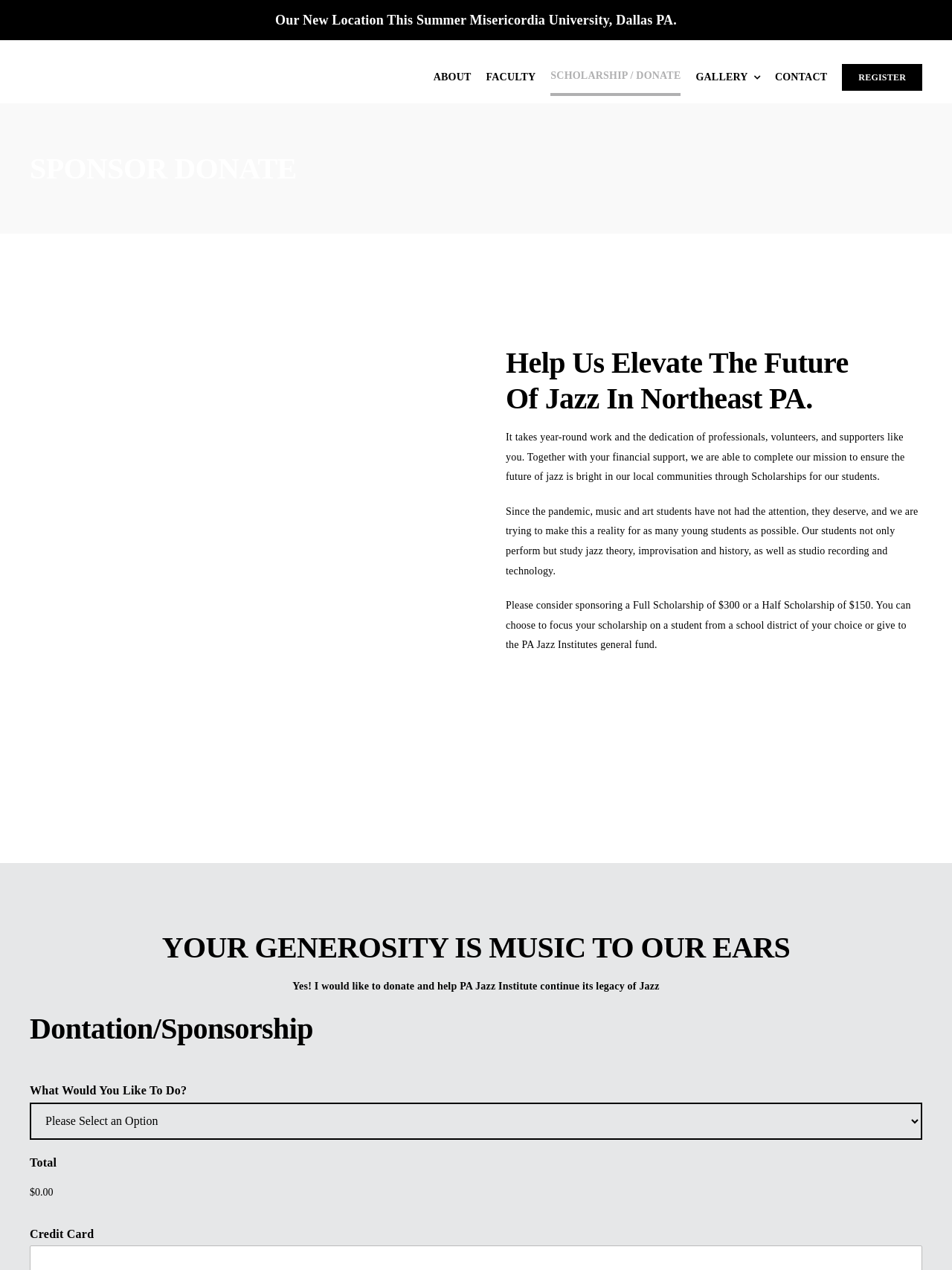What is the purpose of the scholarships?
Please respond to the question with as much detail as possible.

According to the text on the webpage, the scholarships are intended to support music and art students who have not received the attention they deserve, especially since the pandemic. The institute aims to provide scholarships to students to study jazz theory, improvisation, and history, as well as studio recording and technology.